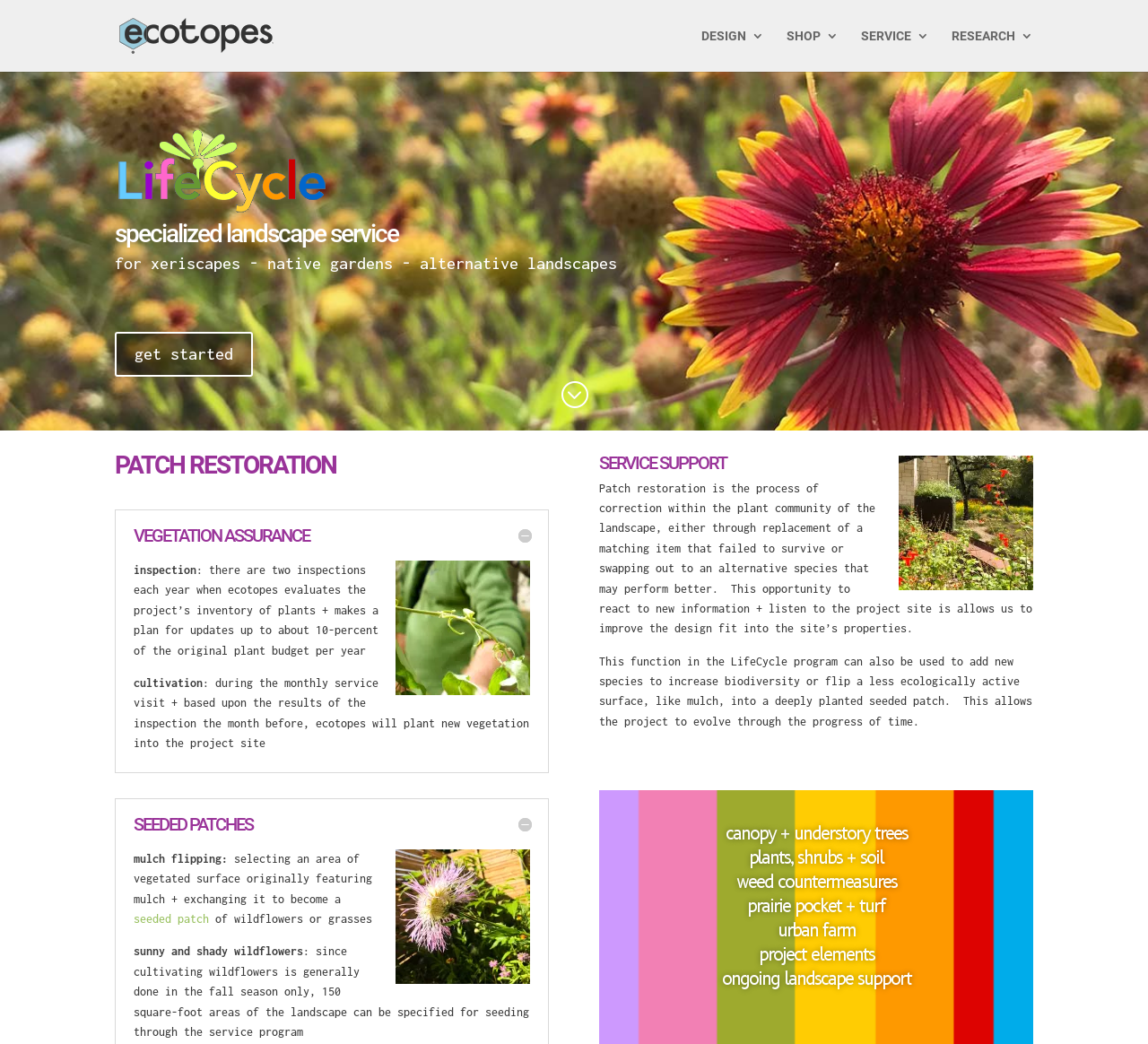What is the principal heading displayed on the webpage?

specialized landscape service